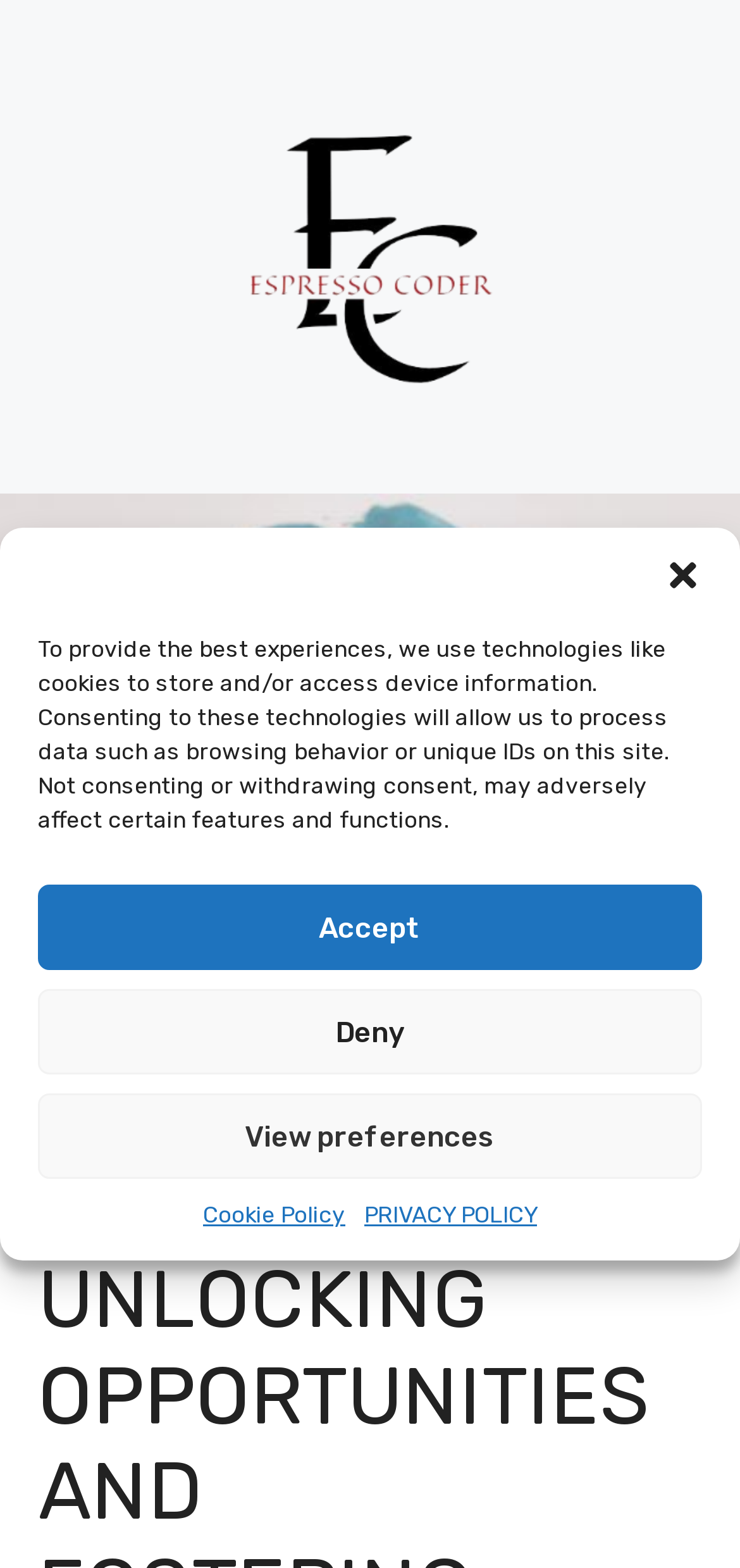Locate the bounding box of the UI element with the following description: "parent_node: Blog Category".

None